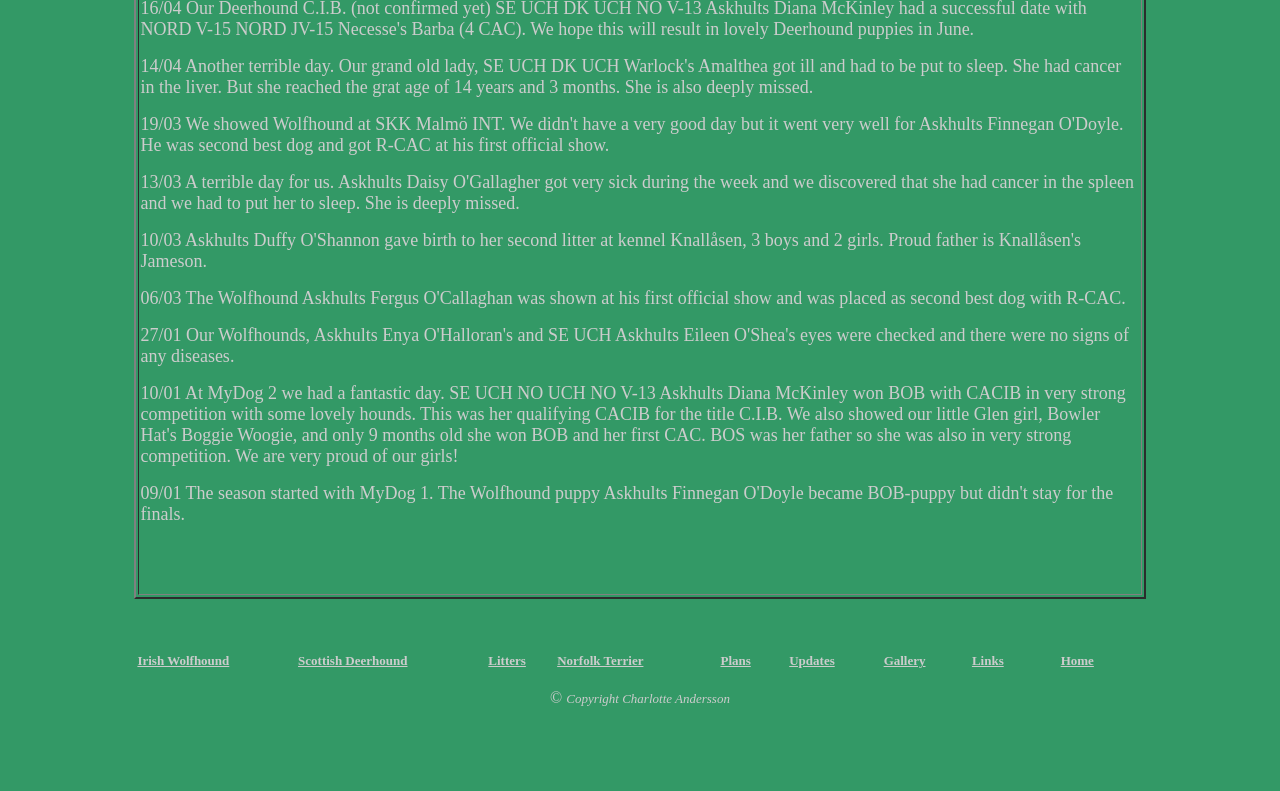Provide the bounding box for the UI element matching this description: "Plans".

[0.563, 0.826, 0.587, 0.845]